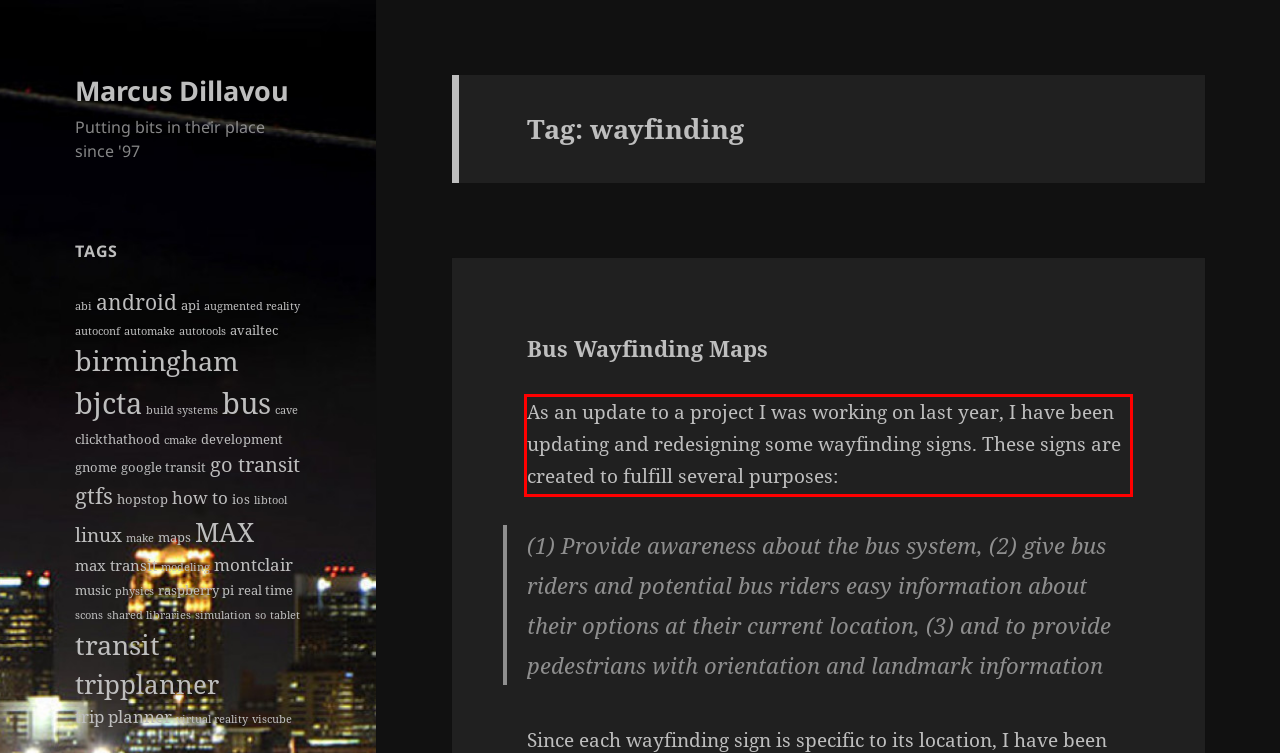Observe the screenshot of the webpage, locate the red bounding box, and extract the text content within it.

As an update to a project I was working on last year, I have been updating and redesigning some wayfinding signs. These signs are created to fulfill several purposes: